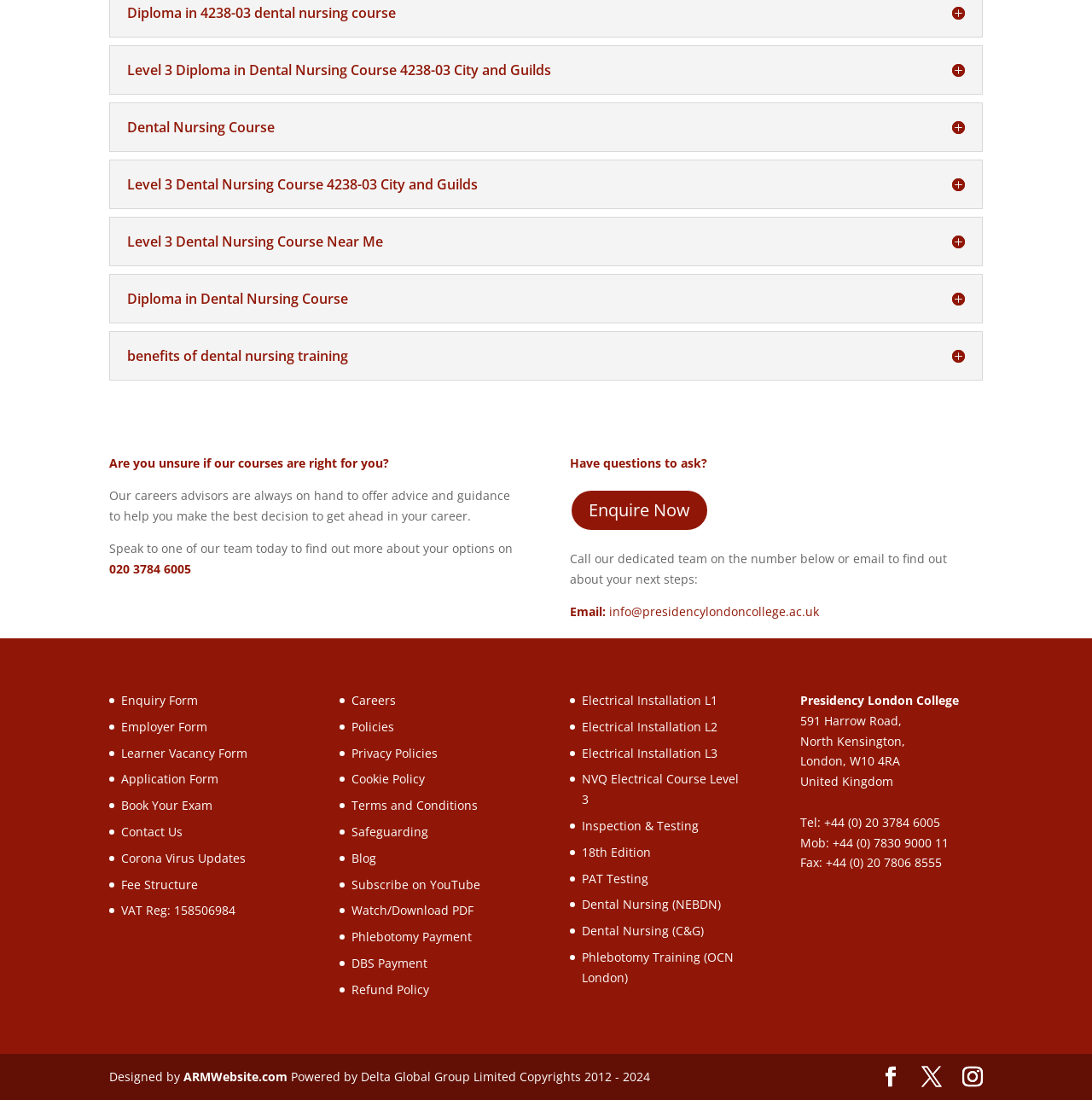Specify the bounding box coordinates of the area that needs to be clicked to achieve the following instruction: "Contact the college".

[0.111, 0.749, 0.167, 0.763]